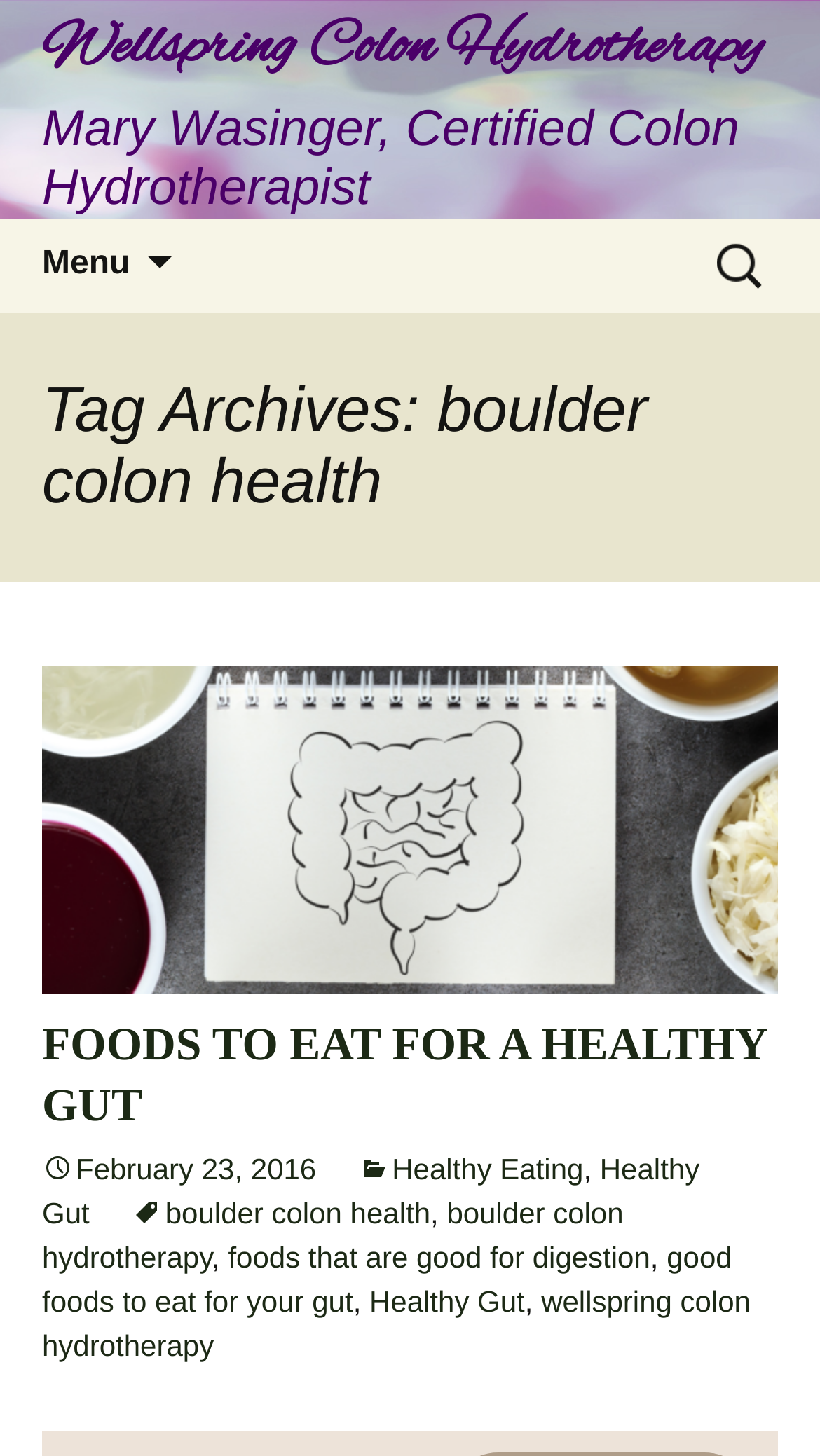Is the menu button expanded?
Please use the image to provide a one-word or short phrase answer.

No